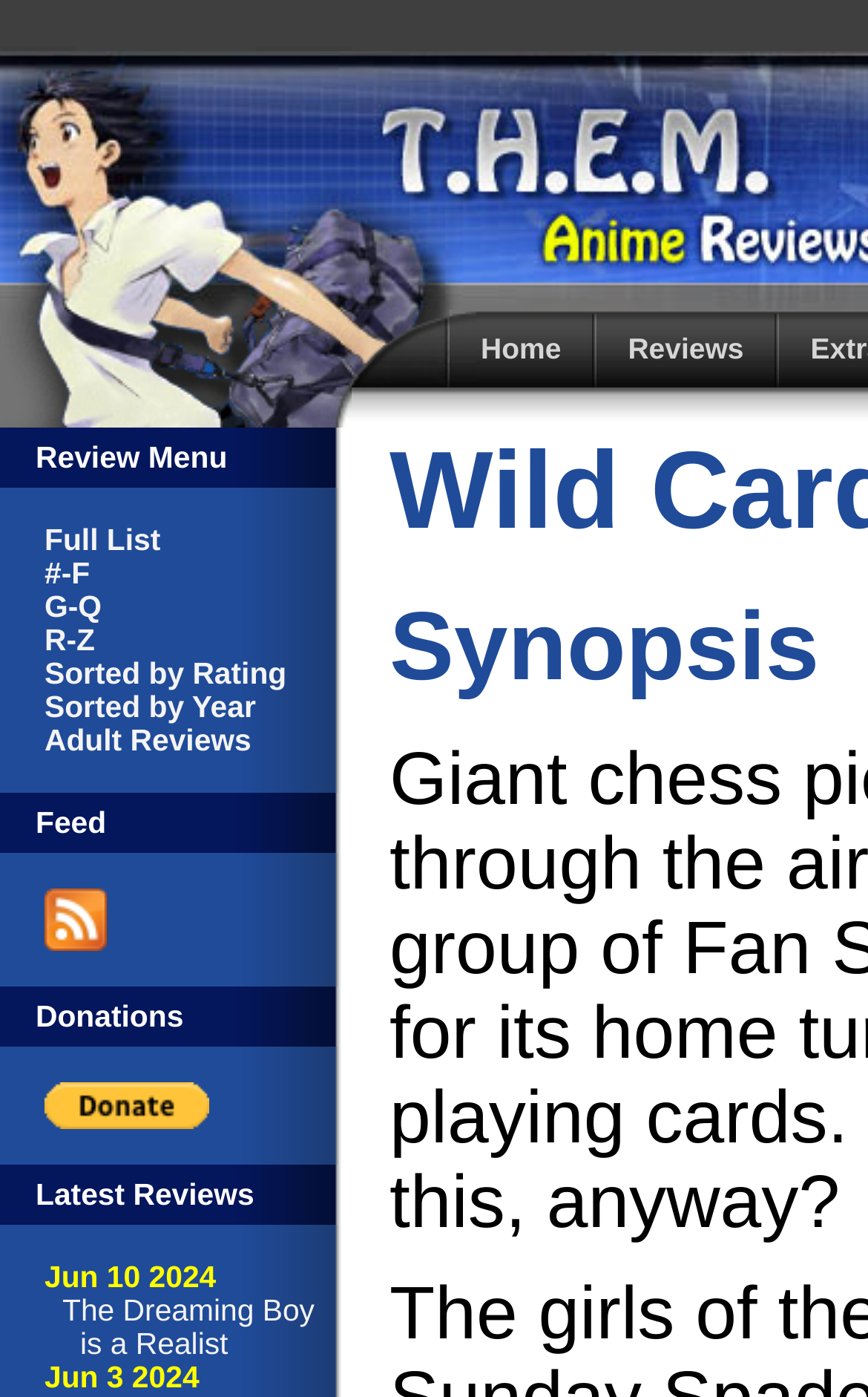Identify the bounding box coordinates for the region of the element that should be clicked to carry out the instruction: "make a donation". The bounding box coordinates should be four float numbers between 0 and 1, i.e., [left, top, right, bottom].

[0.051, 0.775, 0.241, 0.808]